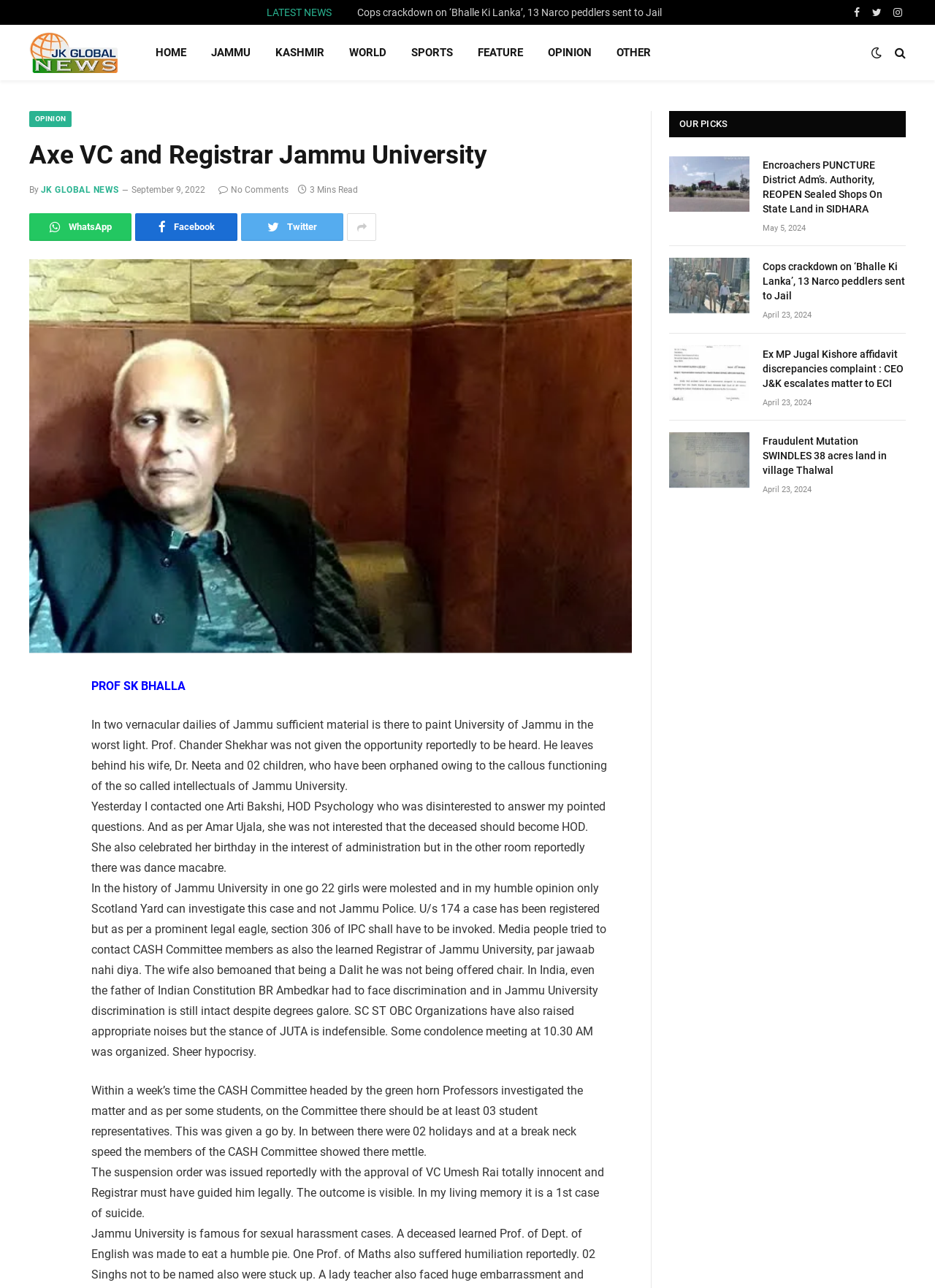What is the name of the social media platform with the icon ''?
Please ensure your answer to the question is detailed and covers all necessary aspects.

The social media platform with the icon '' is Facebook, as indicated by the link ' Facebook'.